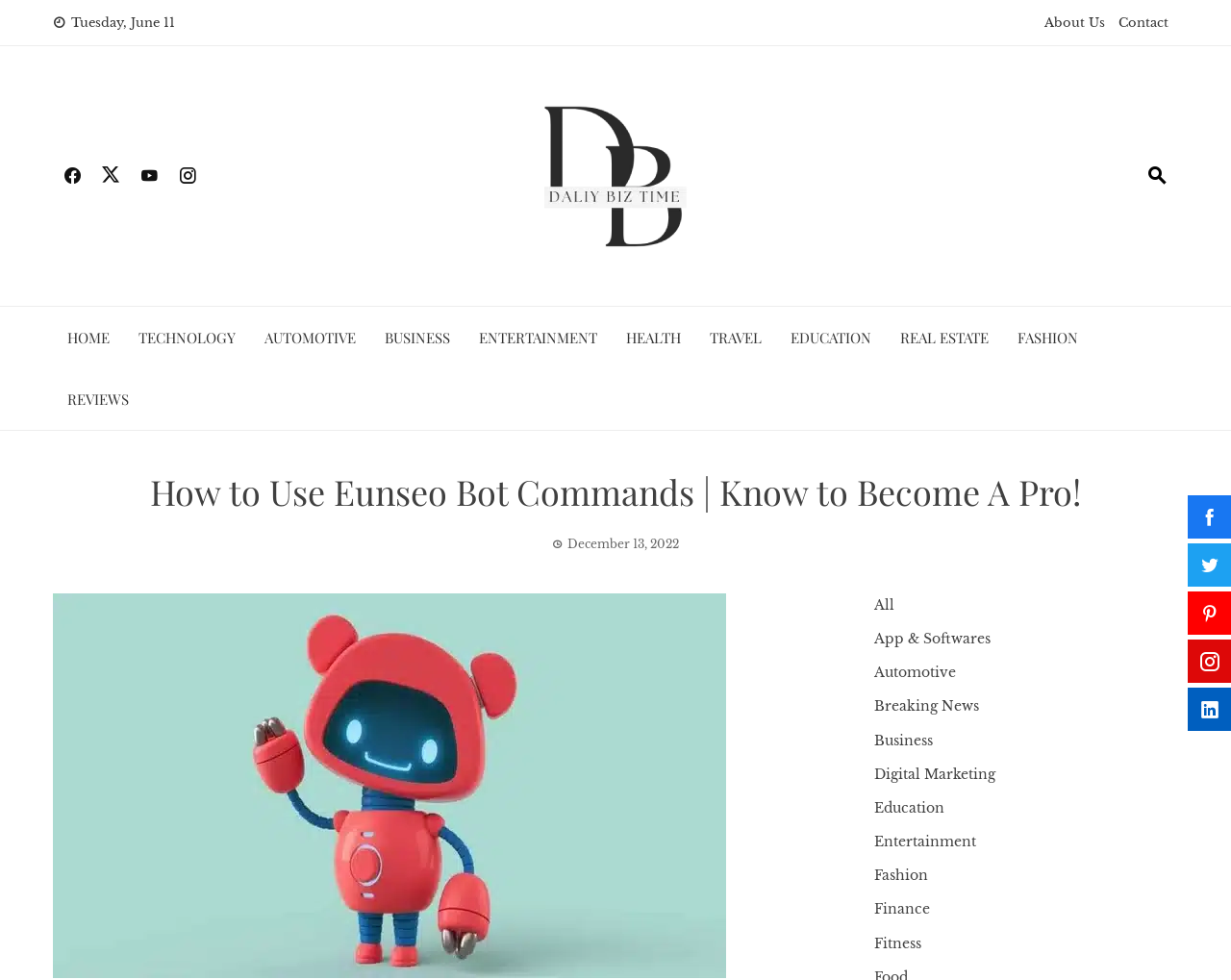What is the purpose of the webpage based on its content?
Look at the image and provide a short answer using one word or a phrase.

To provide information on using Eunseo Bot commands